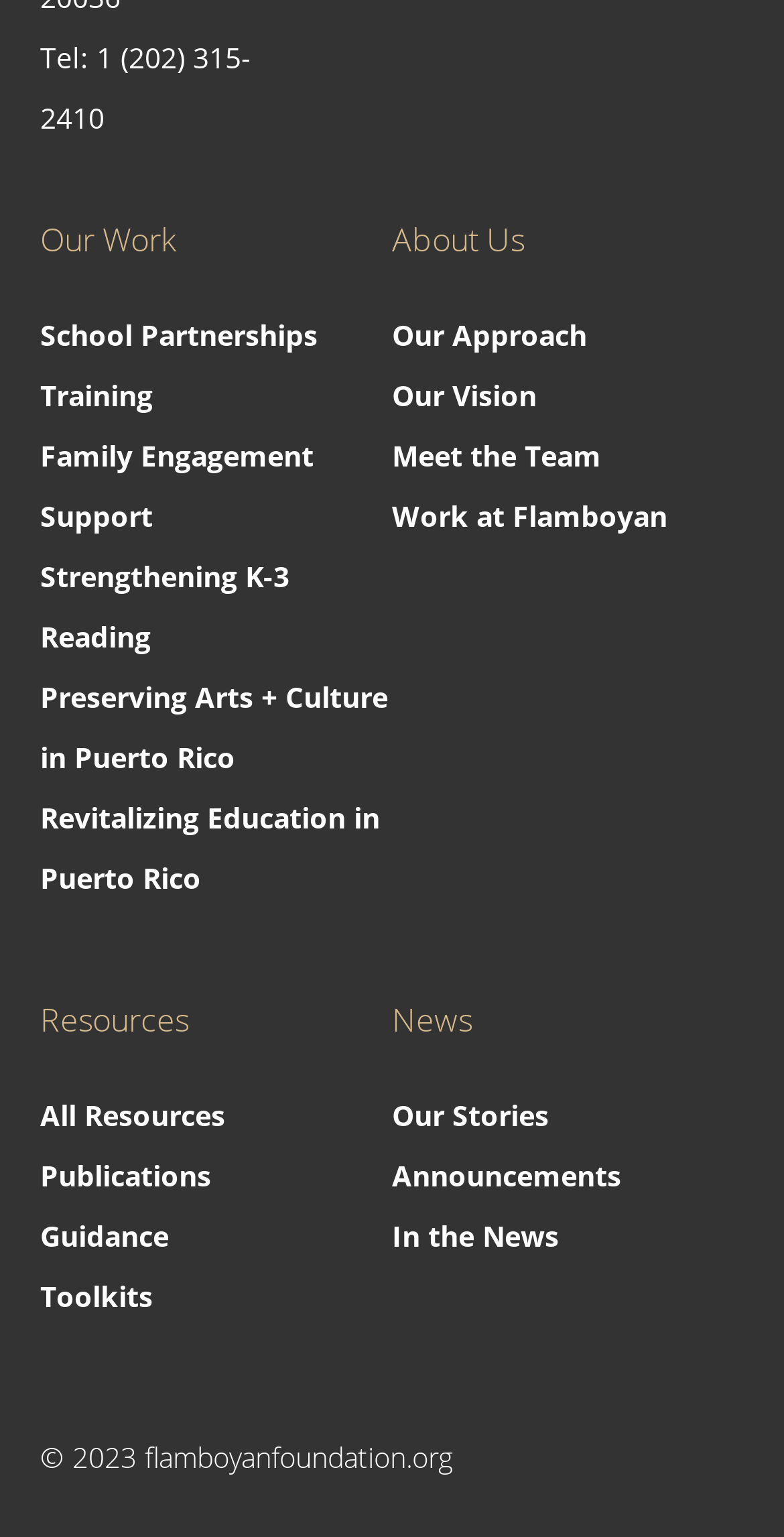What is the copyright information at the bottom of the webpage?
Based on the visual information, provide a detailed and comprehensive answer.

The copyright information can be found at the bottom of the webpage, in the static text element ' 2023 flamboyanfoundation.org'.